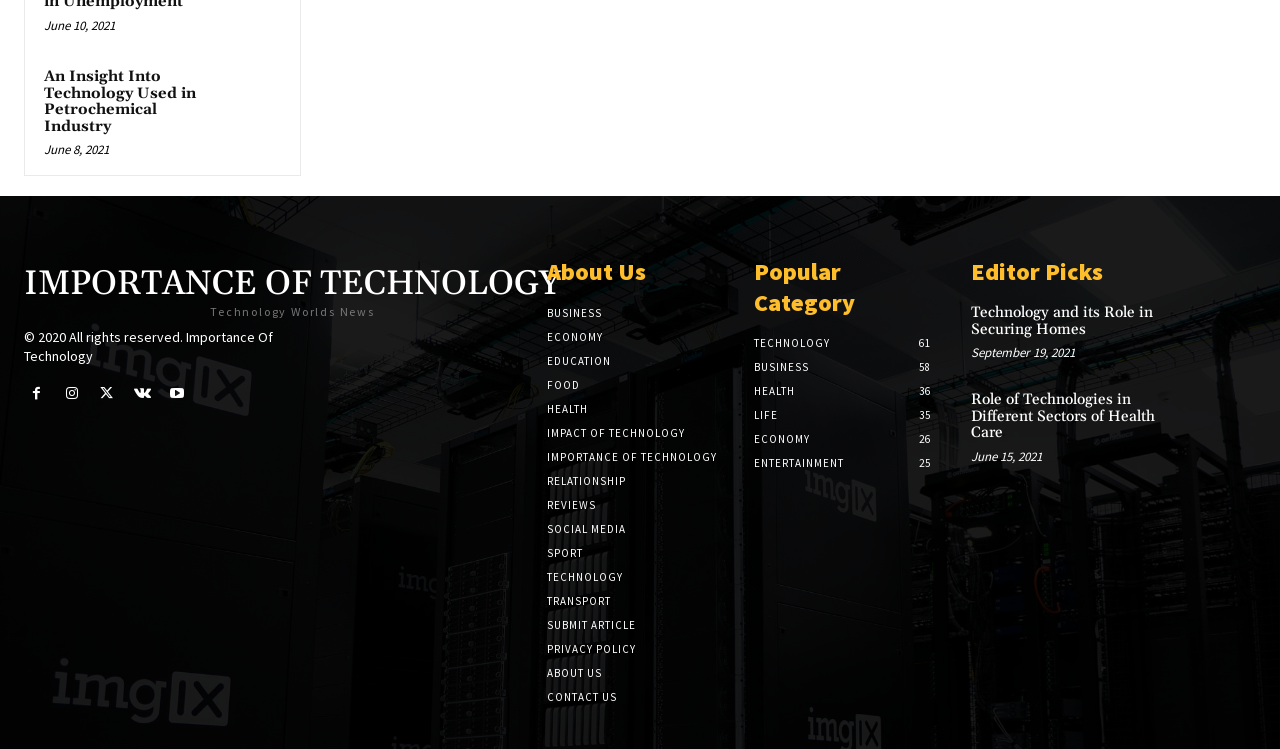What is the title of the second article in 'Editor Picks'?
Based on the image, provide a one-word or brief-phrase response.

Role of Technologies in Different Sectors of Health Care